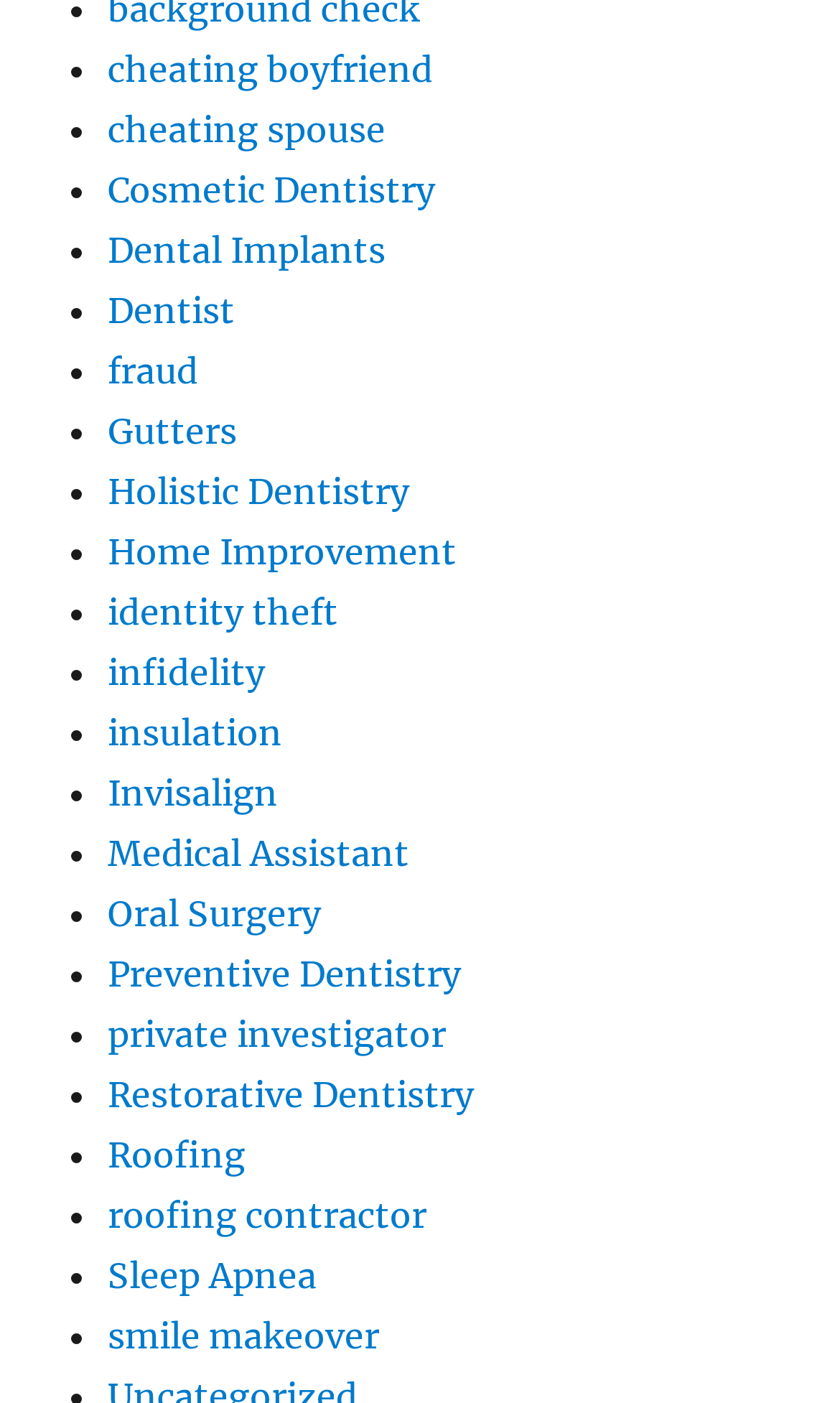Could you provide the bounding box coordinates for the portion of the screen to click to complete this instruction: "visit Cosmetic Dentistry"?

[0.128, 0.12, 0.518, 0.15]